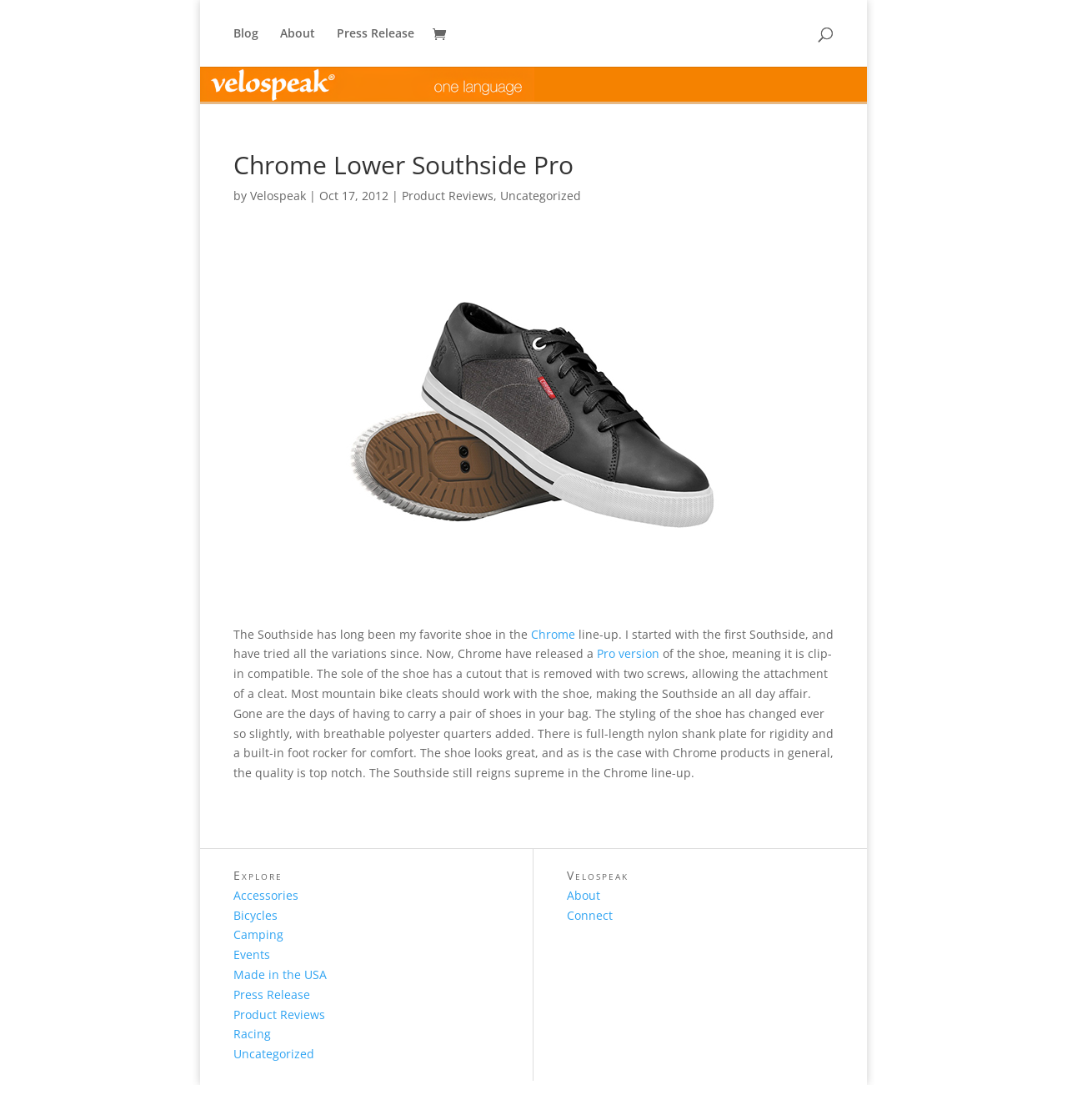Locate the bounding box coordinates of the clickable area needed to fulfill the instruction: "Read the 'Chrome Lower Southside Pro' article".

[0.219, 0.167, 0.781, 0.749]